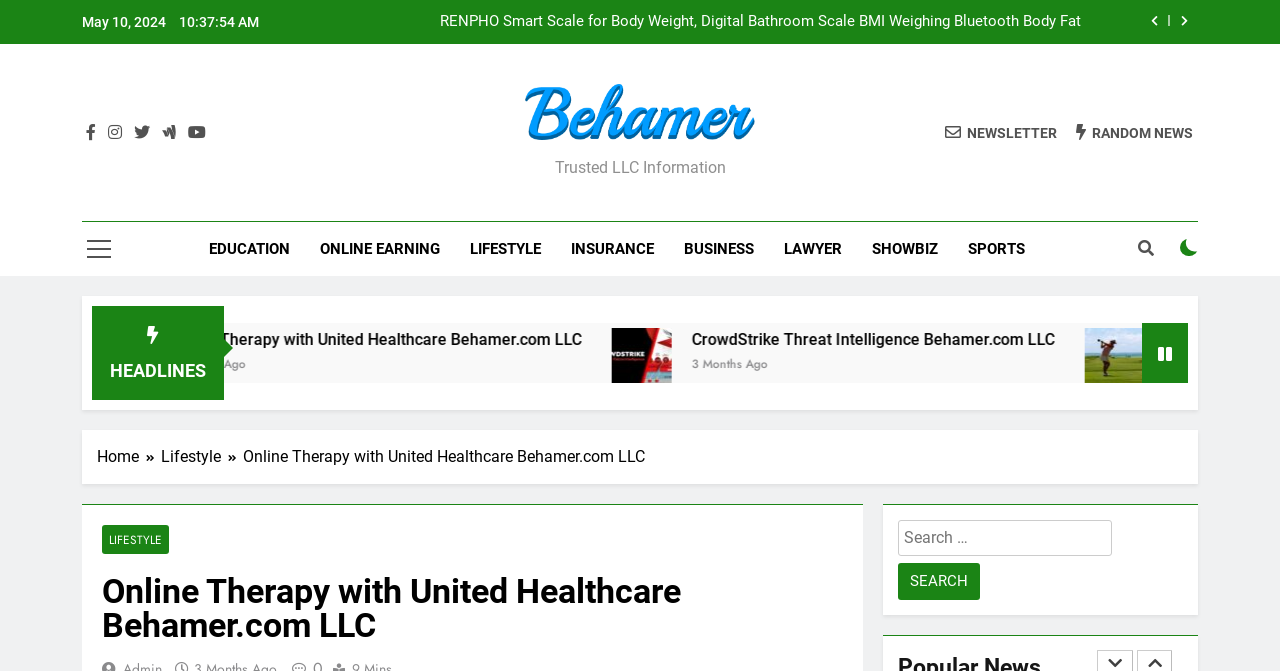Using the provided element description "parent_node: Search for: value="Search"", determine the bounding box coordinates of the UI element.

[0.702, 0.839, 0.766, 0.894]